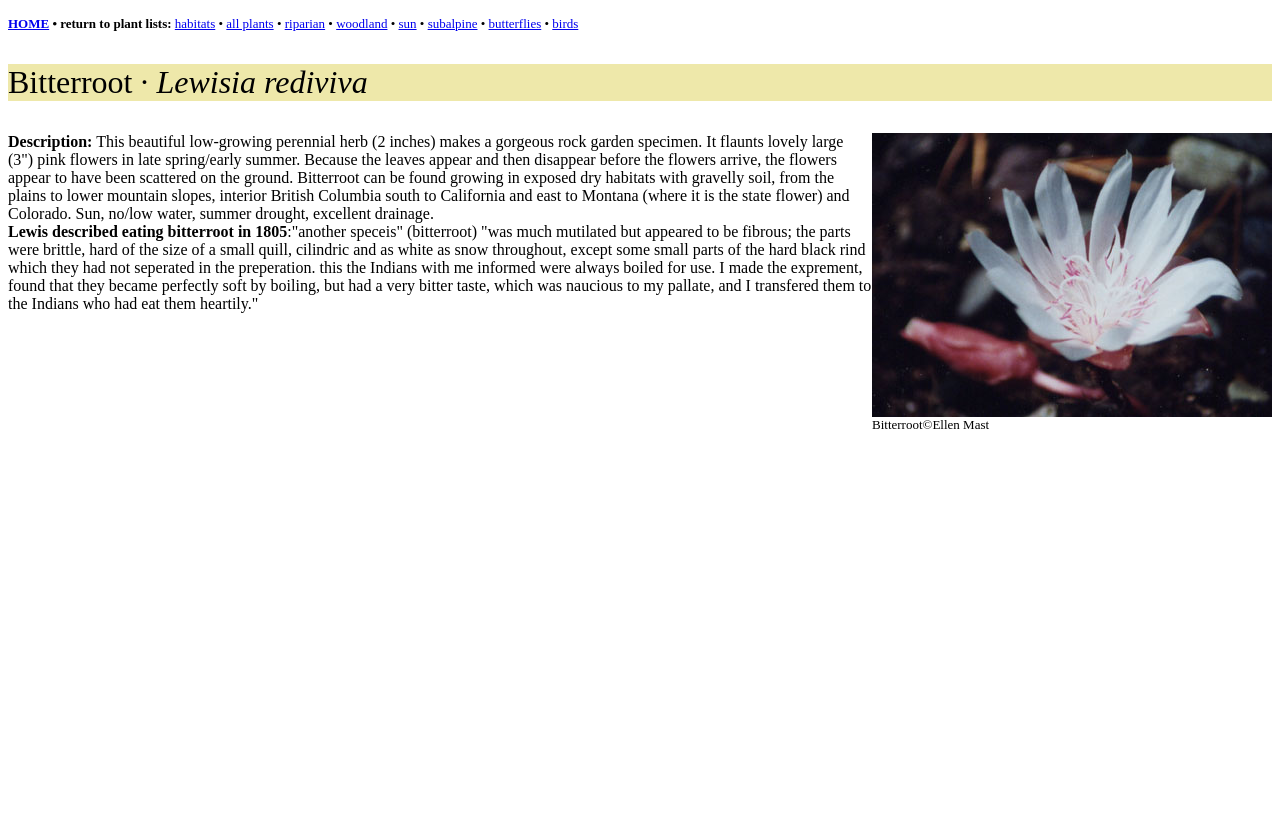Determine the bounding box coordinates of the clickable region to execute the instruction: "learn about riparian". The coordinates should be four float numbers between 0 and 1, denoted as [left, top, right, bottom].

[0.222, 0.019, 0.254, 0.037]